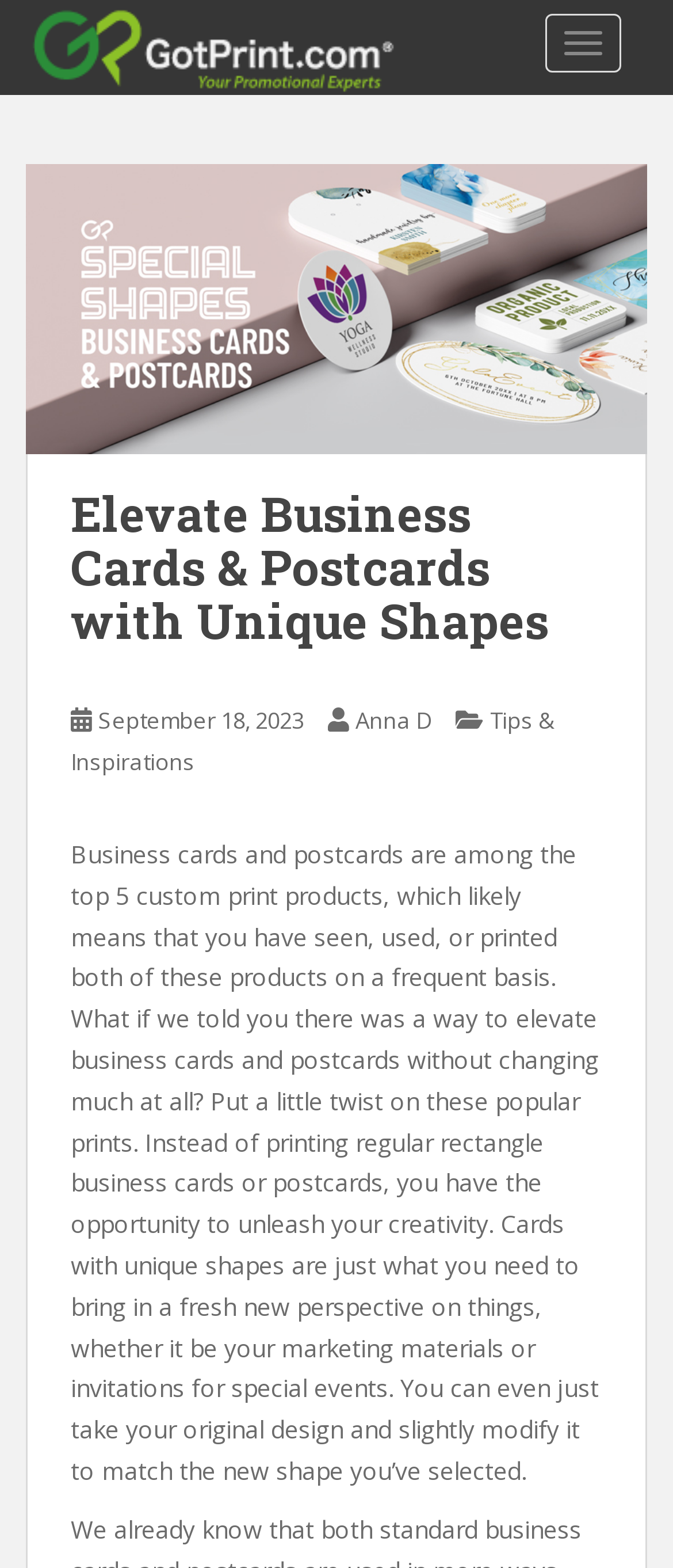Answer the question in one word or a short phrase:
What is the purpose of the button 'TOGGLE NAVIGATION'?

To toggle navigation